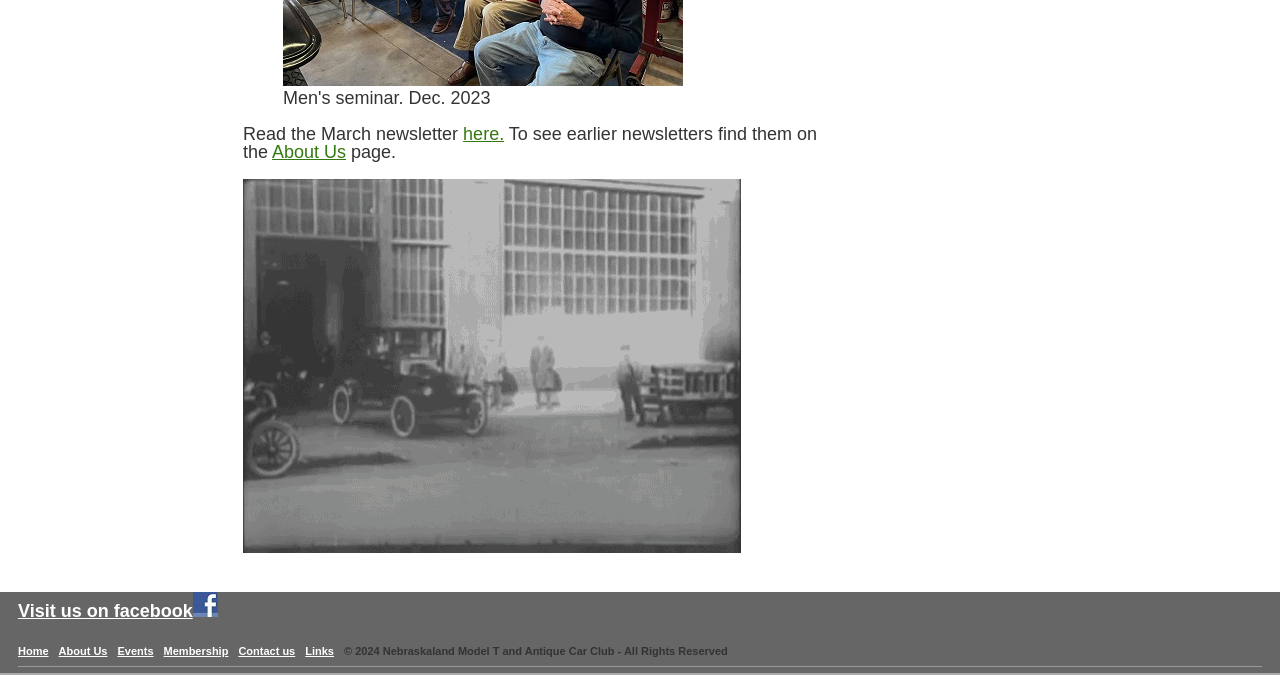Identify the bounding box for the UI element that is described as follows: "Contact us".

[0.186, 0.955, 0.231, 0.973]